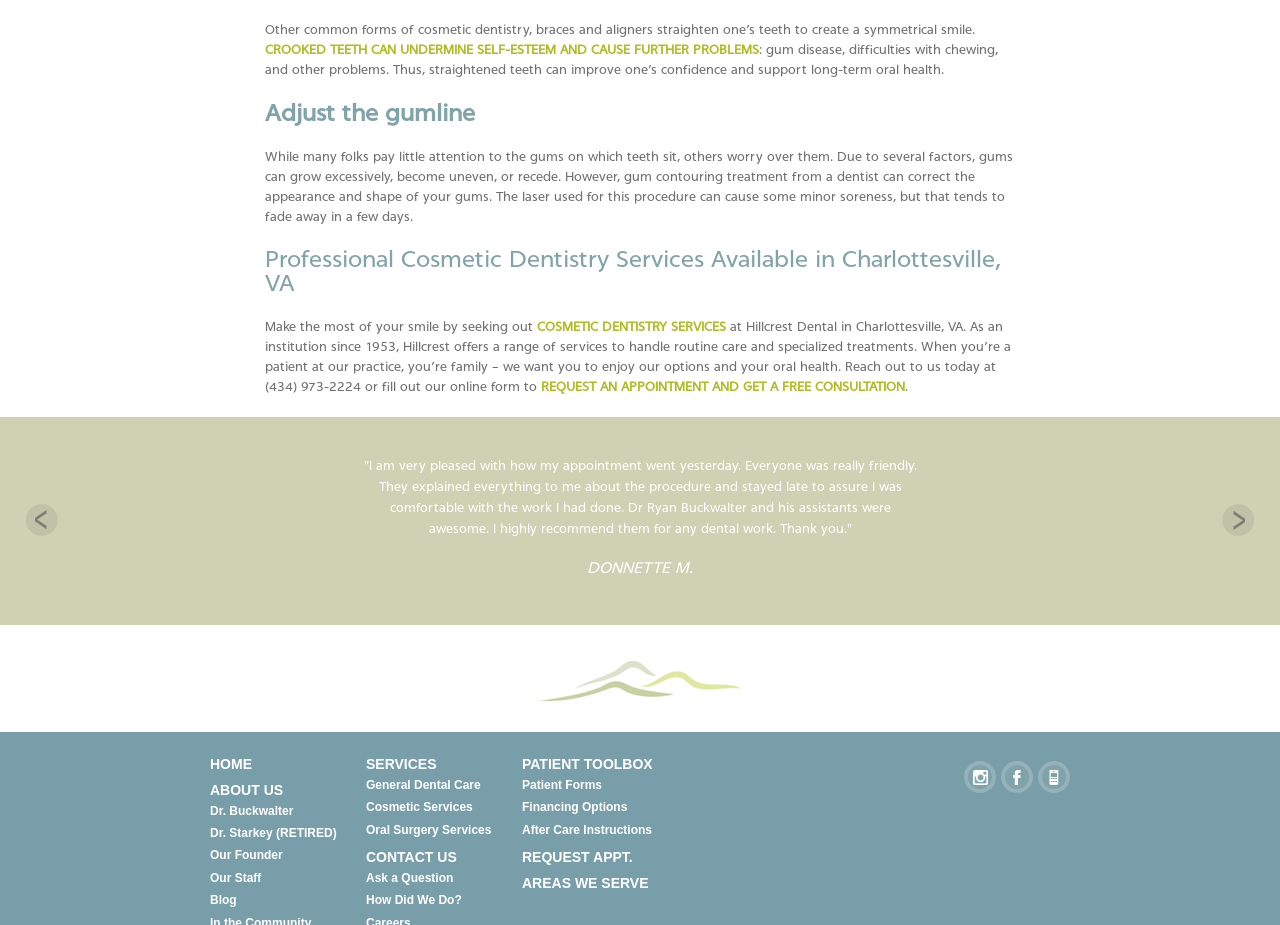Provide the bounding box coordinates of the area you need to click to execute the following instruction: "Go to the home page".

[0.164, 0.818, 0.197, 0.835]